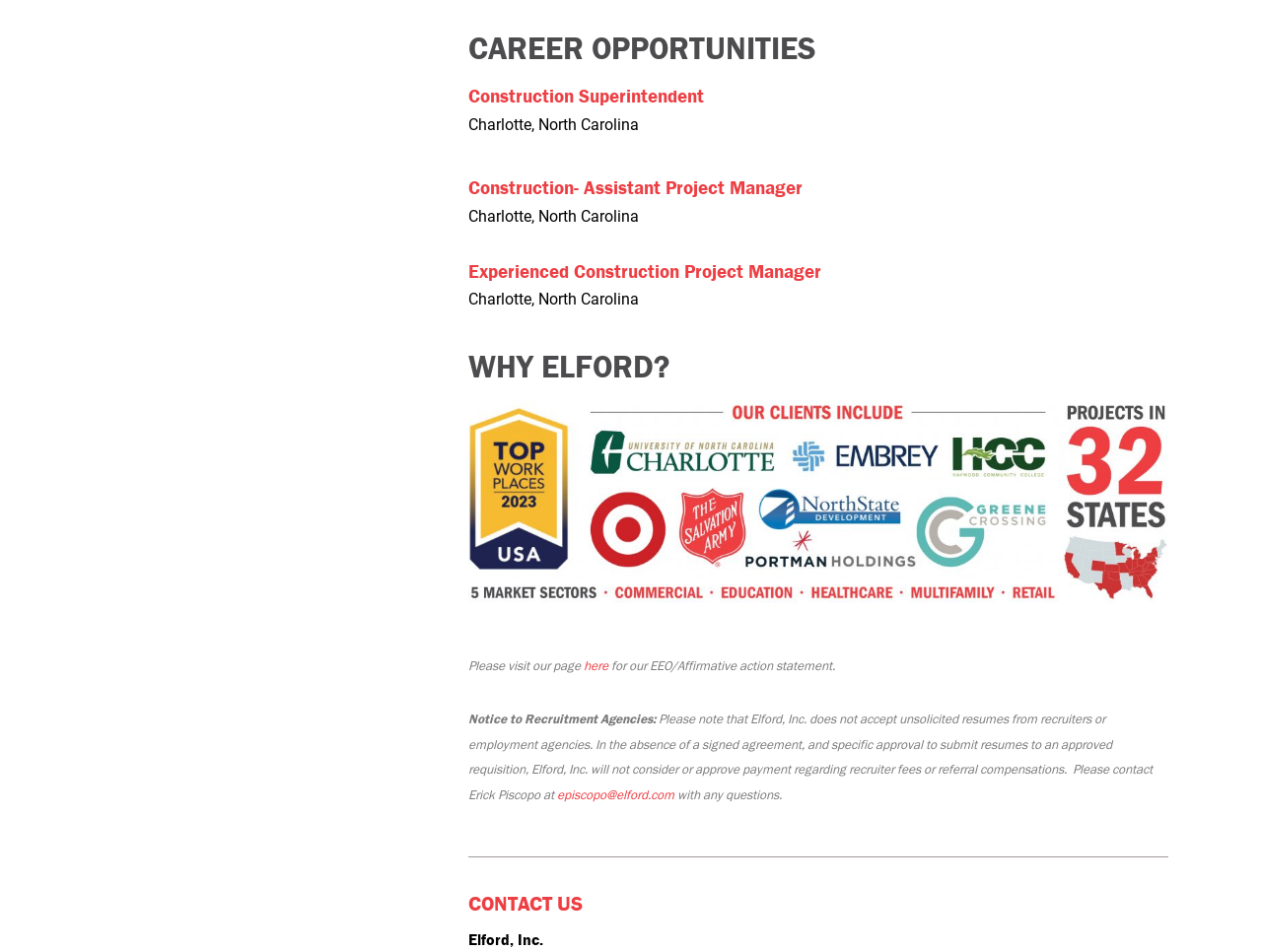Given the description "Construction Superintendent", determine the bounding box of the corresponding UI element.

[0.371, 0.089, 0.562, 0.114]